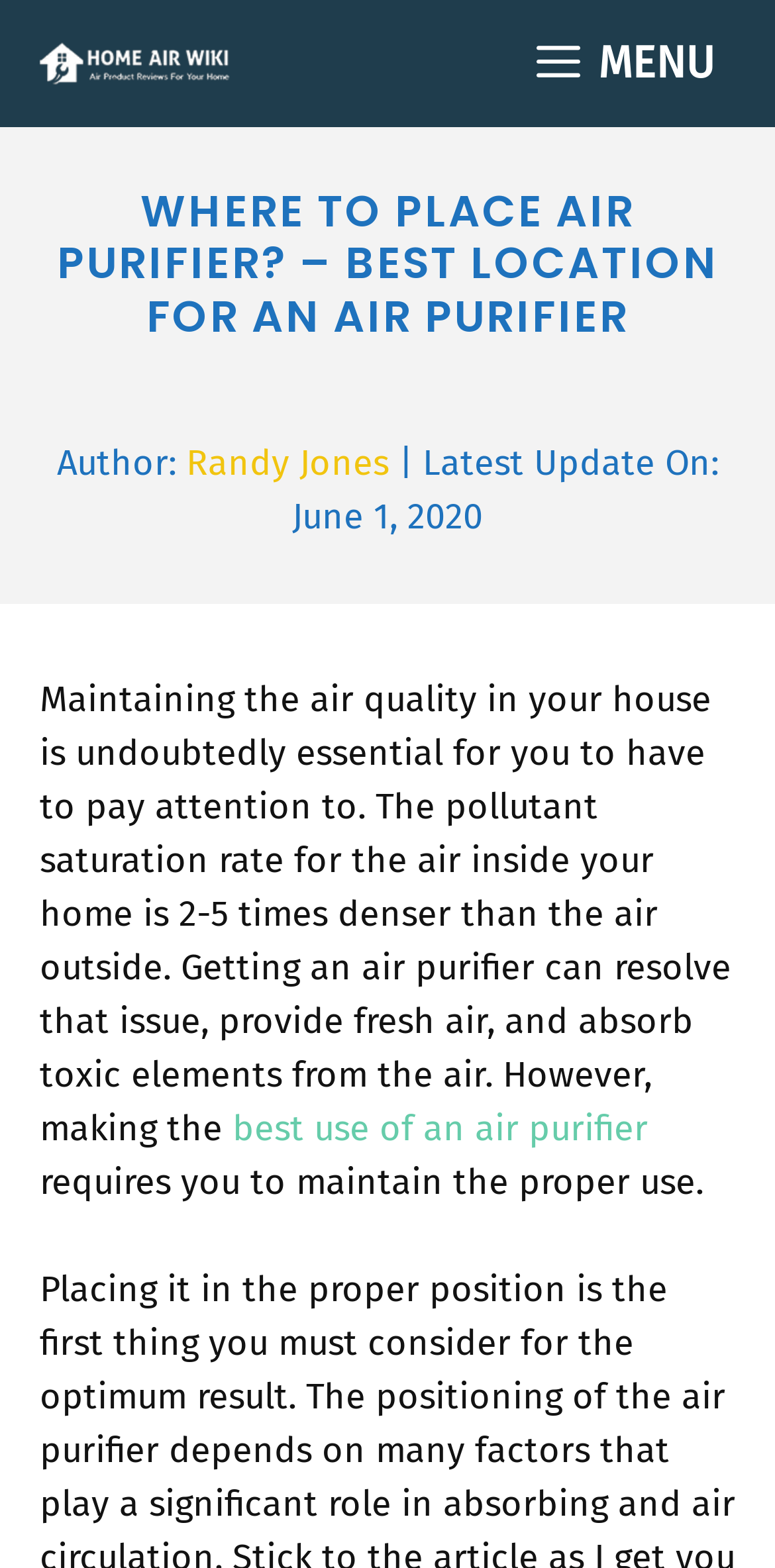Using the provided description: "Menu", find the bounding box coordinates of the corresponding UI element. The output should be four float numbers between 0 and 1, in the format [left, top, right, bottom].

[0.692, 0.013, 0.974, 0.068]